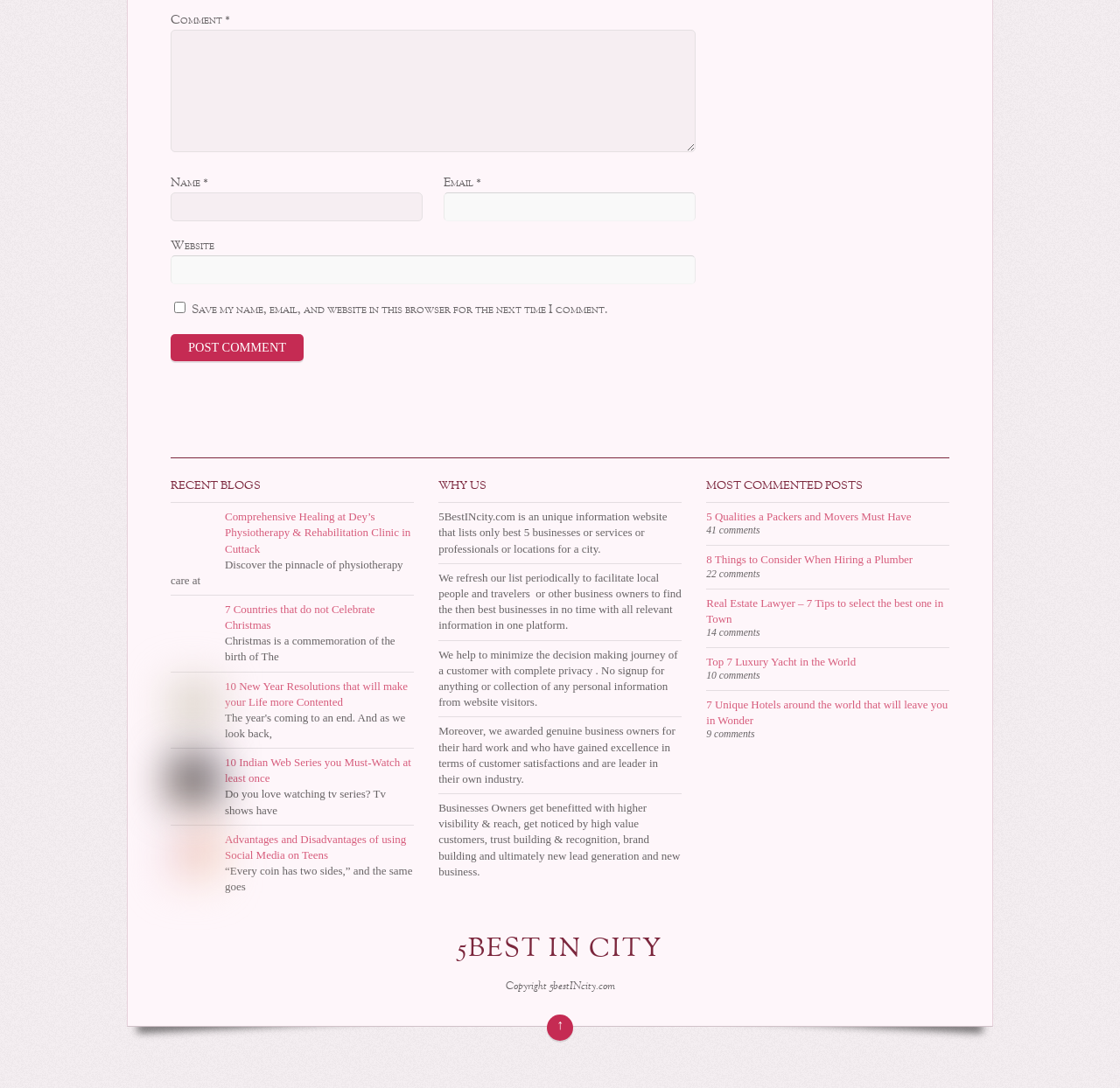Specify the bounding box coordinates for the region that must be clicked to perform the given instruction: "Go to the 5BEST IN CITY homepage".

[0.409, 0.855, 0.591, 0.889]